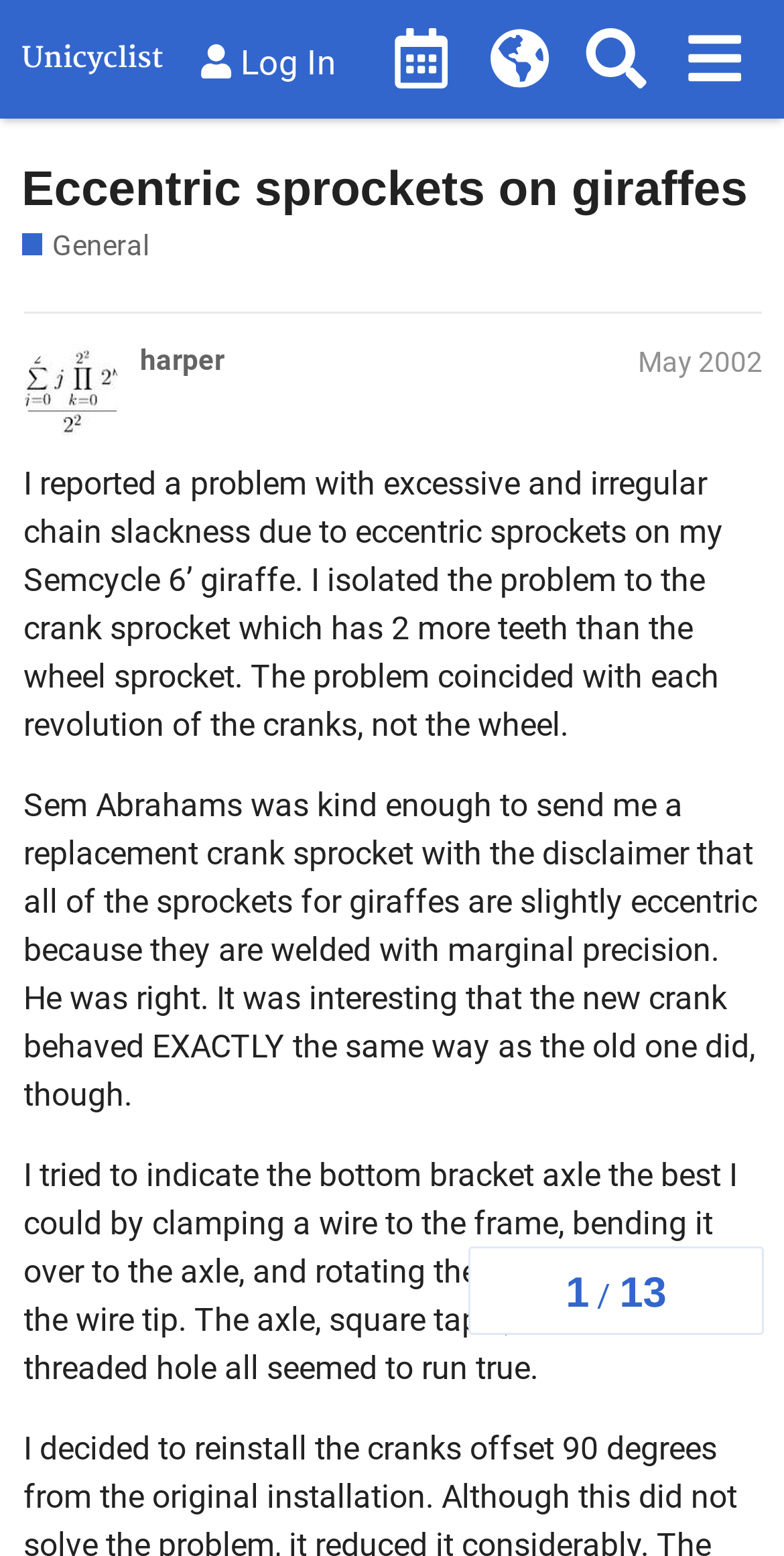Provide a one-word or one-phrase answer to the question:
What is the size of the giraffe unicycle?

6’